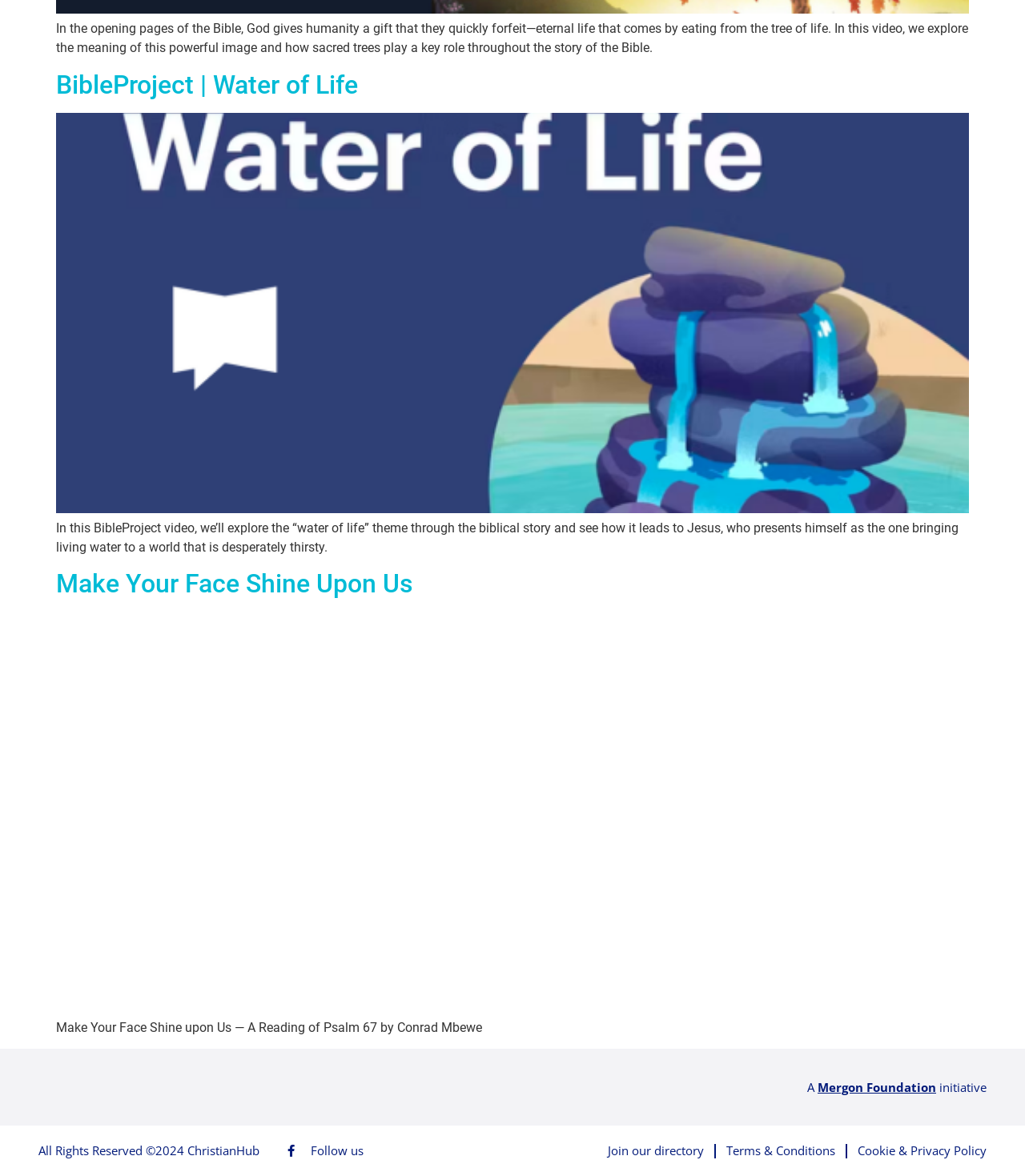Please provide a detailed answer to the question below based on the screenshot: 
What is the Mergon Foundation?

The Mergon Foundation is mentioned on the webpage as an initiative, but its specific purpose or focus is not explicitly stated. However, its presence on the webpage suggests that it may be related to the BibleProject or ChristianHub initiatives.